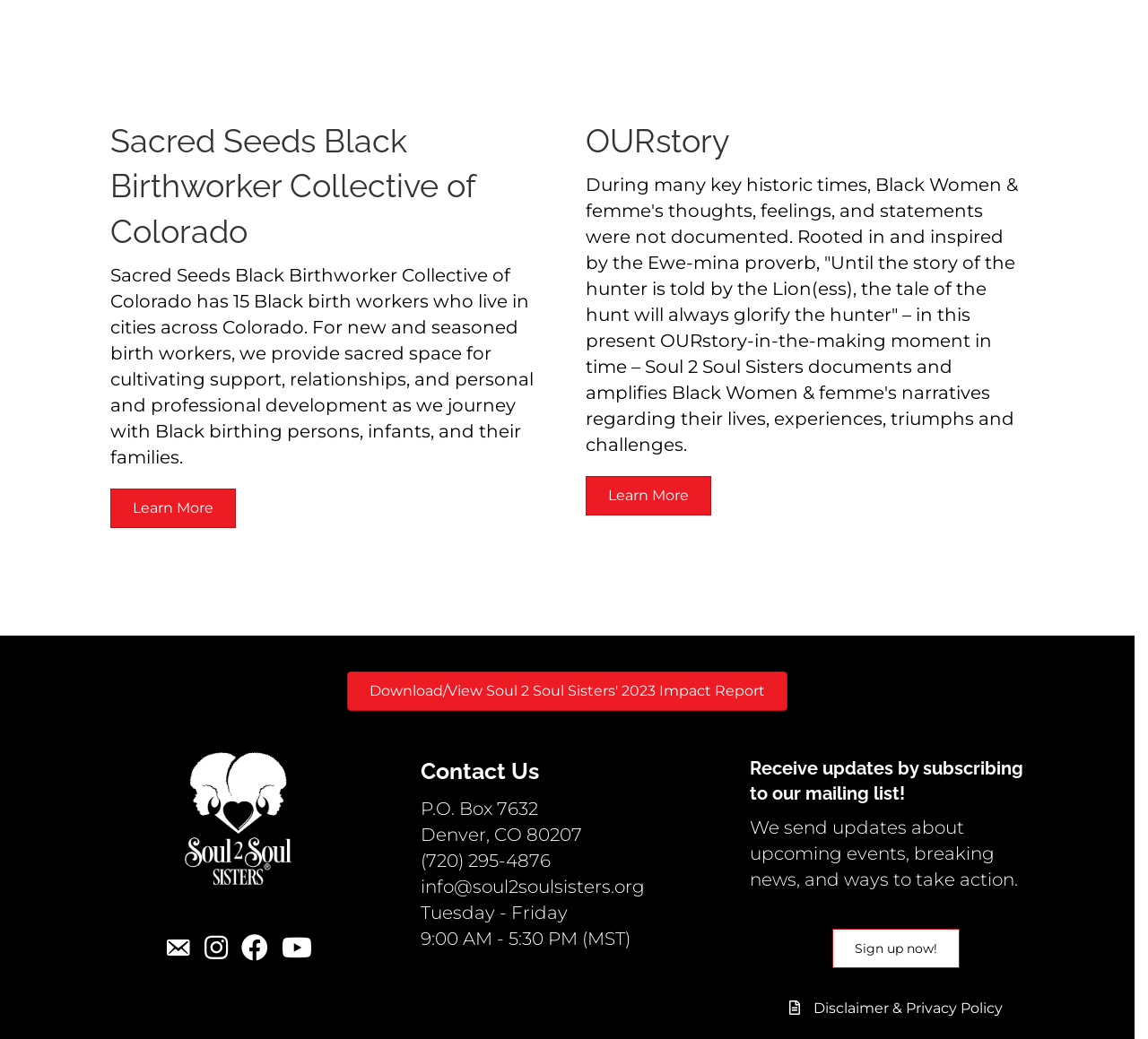Locate the bounding box coordinates of the clickable element to fulfill the following instruction: "Search for something". Provide the coordinates as four float numbers between 0 and 1 in the format [left, top, right, bottom].

None